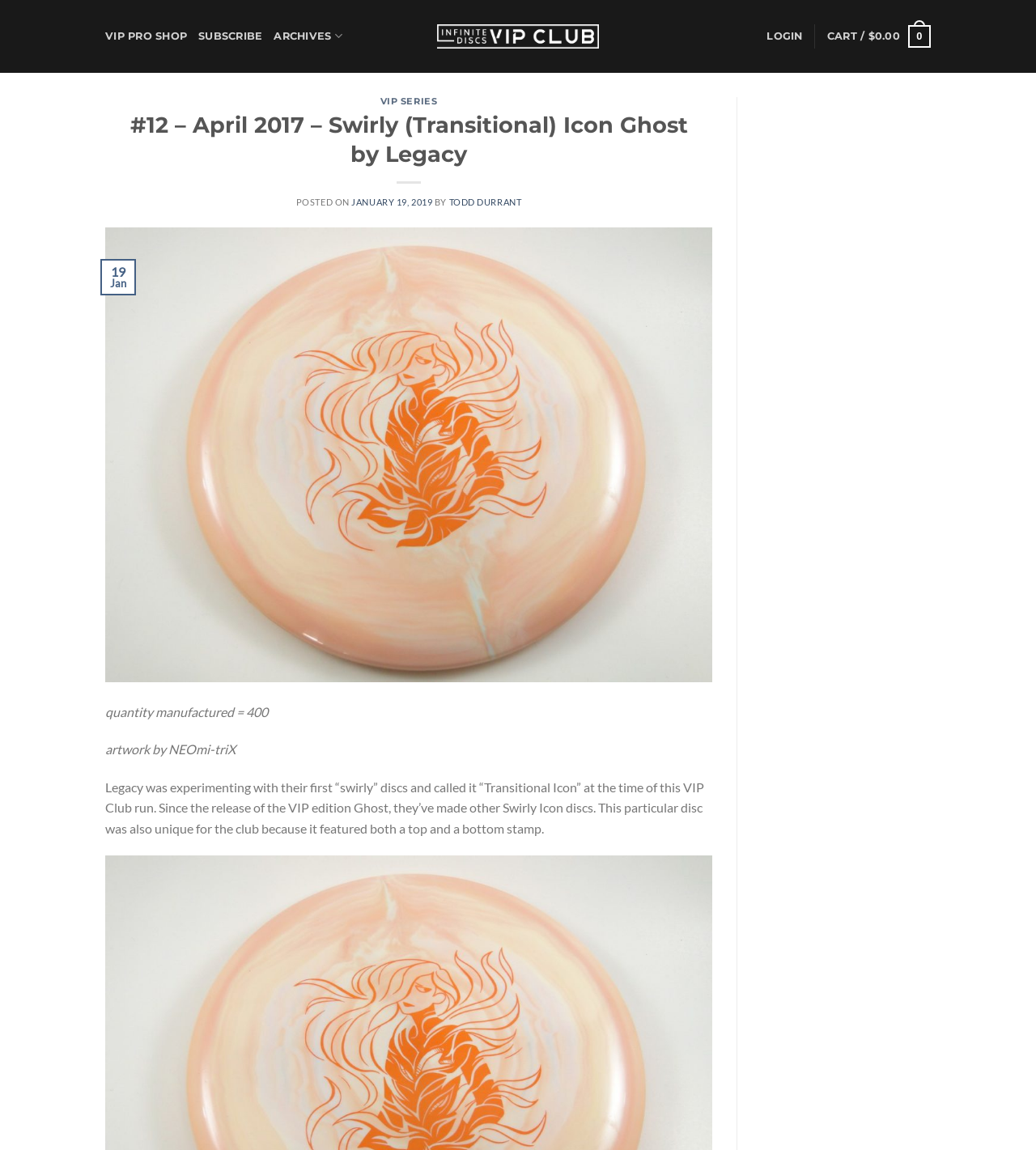Can you find and generate the webpage's heading?

#12 – April 2017 – Swirly (Transitional) Icon Ghost by Legacy